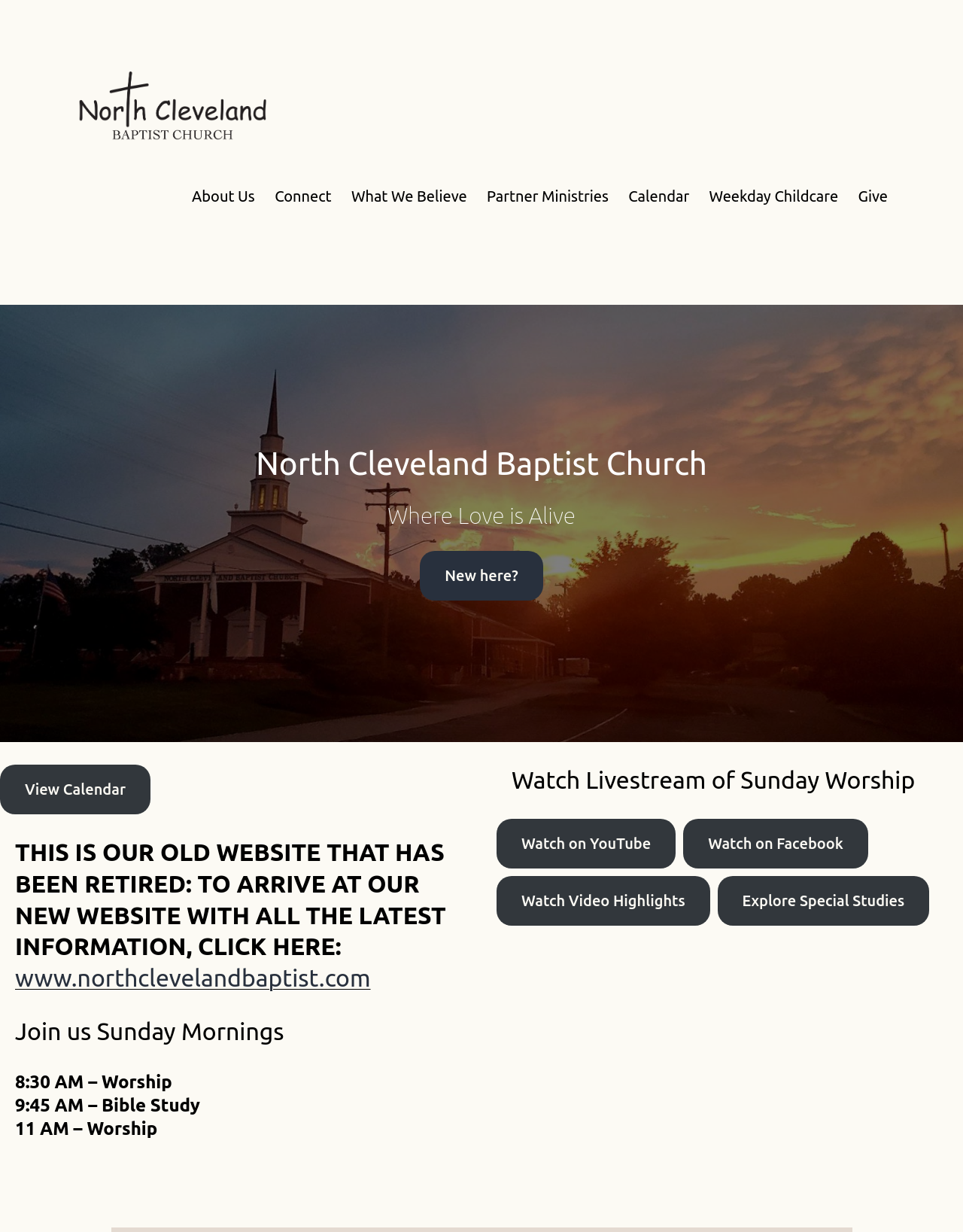Find the bounding box coordinates for the HTML element specified by: "Give".

[0.881, 0.144, 0.932, 0.174]